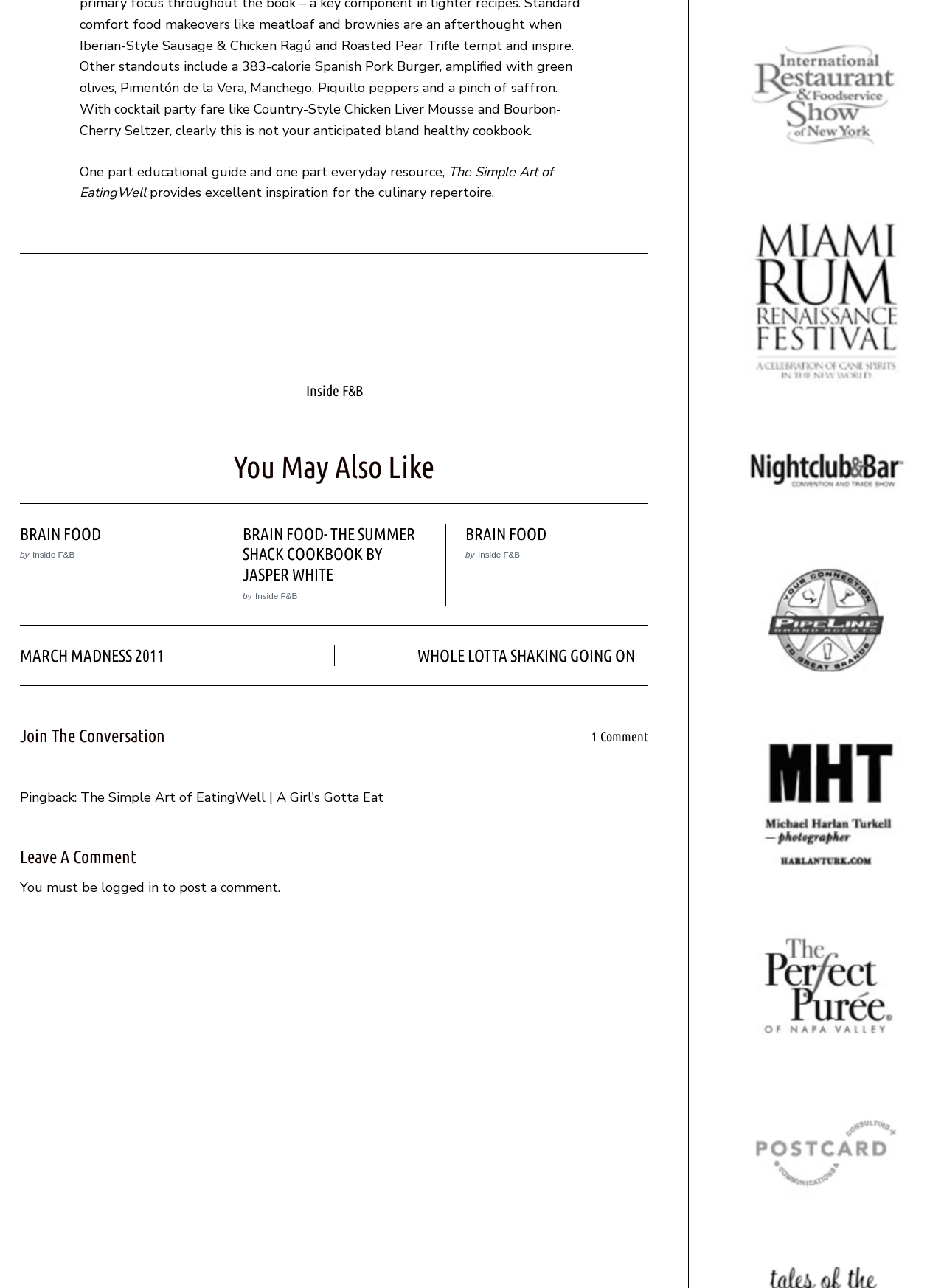Given the element description, predict the bounding box coordinates in the format (top-left x, top-left y, bottom-right x, bottom-right y), using floating point numbers between 0 and 1: Inside F&B

[0.506, 0.427, 0.551, 0.434]